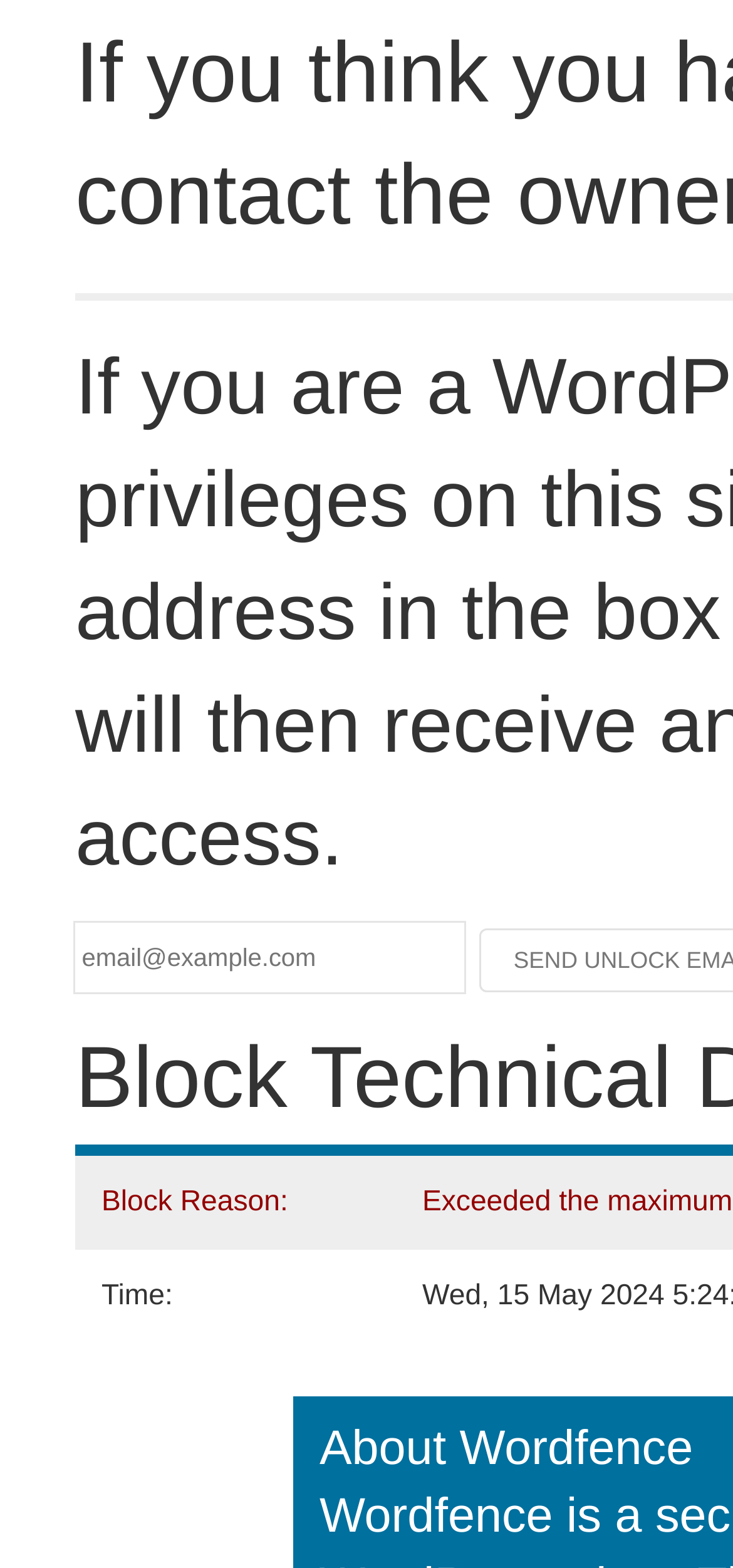Bounding box coordinates should be provided in the format (top-left x, top-left y, bottom-right x, bottom-right y) with all values between 0 and 1. Identify the bounding box for this UI element: name="email" placeholder="email@example.com"

[0.103, 0.589, 0.633, 0.633]